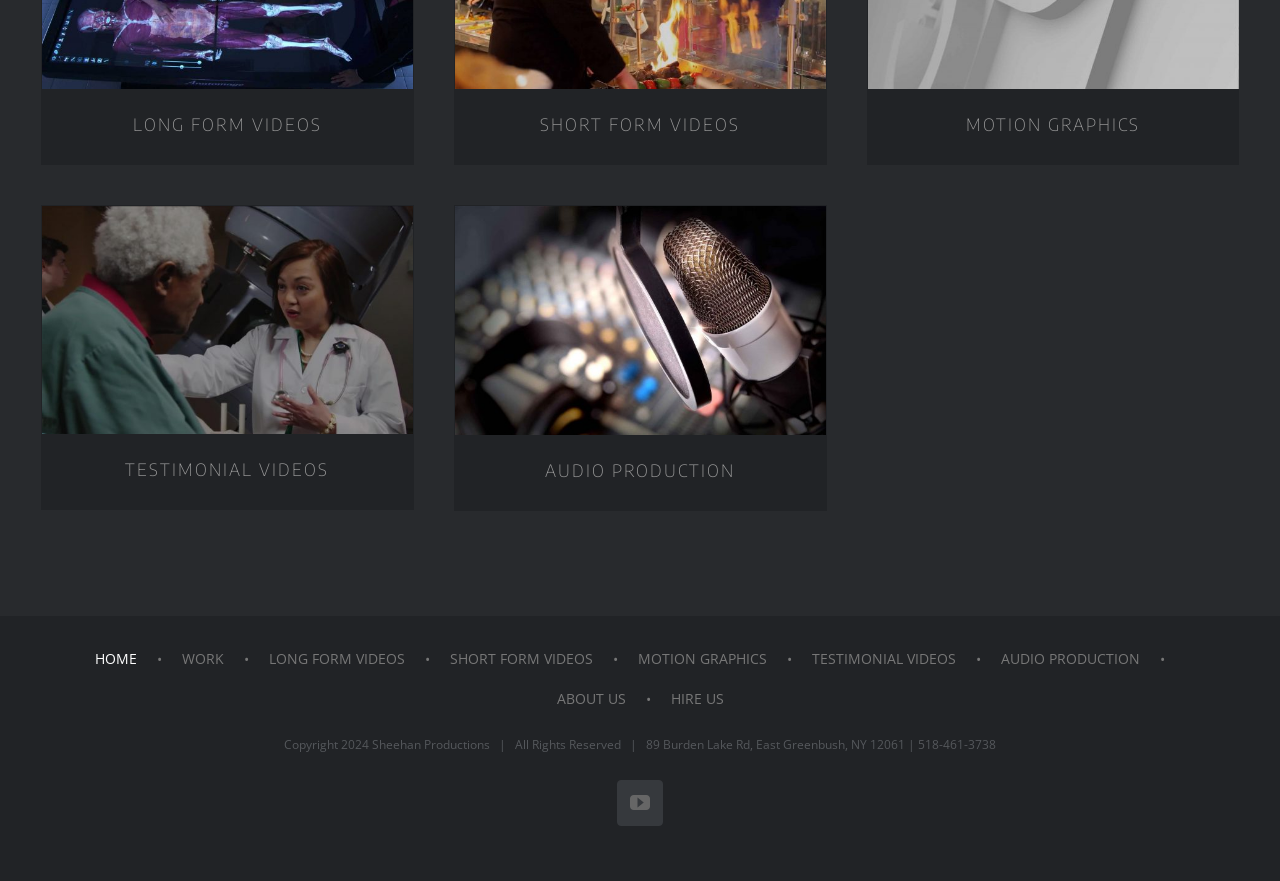Using the element description parent_node: AUDIO PRODUCTION aria-label="AUDIO PRODUCTION", predict the bounding box coordinates for the UI element. Provide the coordinates in (top-left x, top-left y, bottom-right x, bottom-right y) format with values ranging from 0 to 1.

[0.355, 0.234, 0.645, 0.494]